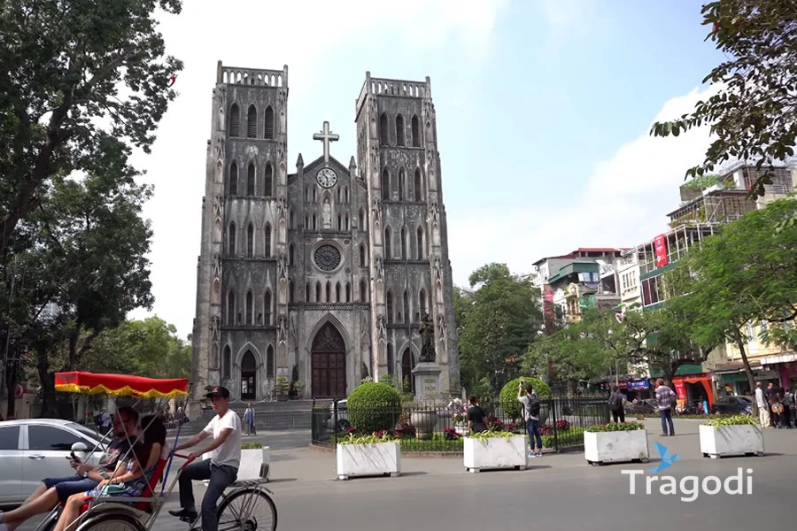What mode of transportation is in the foreground?
From the image, provide a succinct answer in one word or a short phrase.

Cyclo